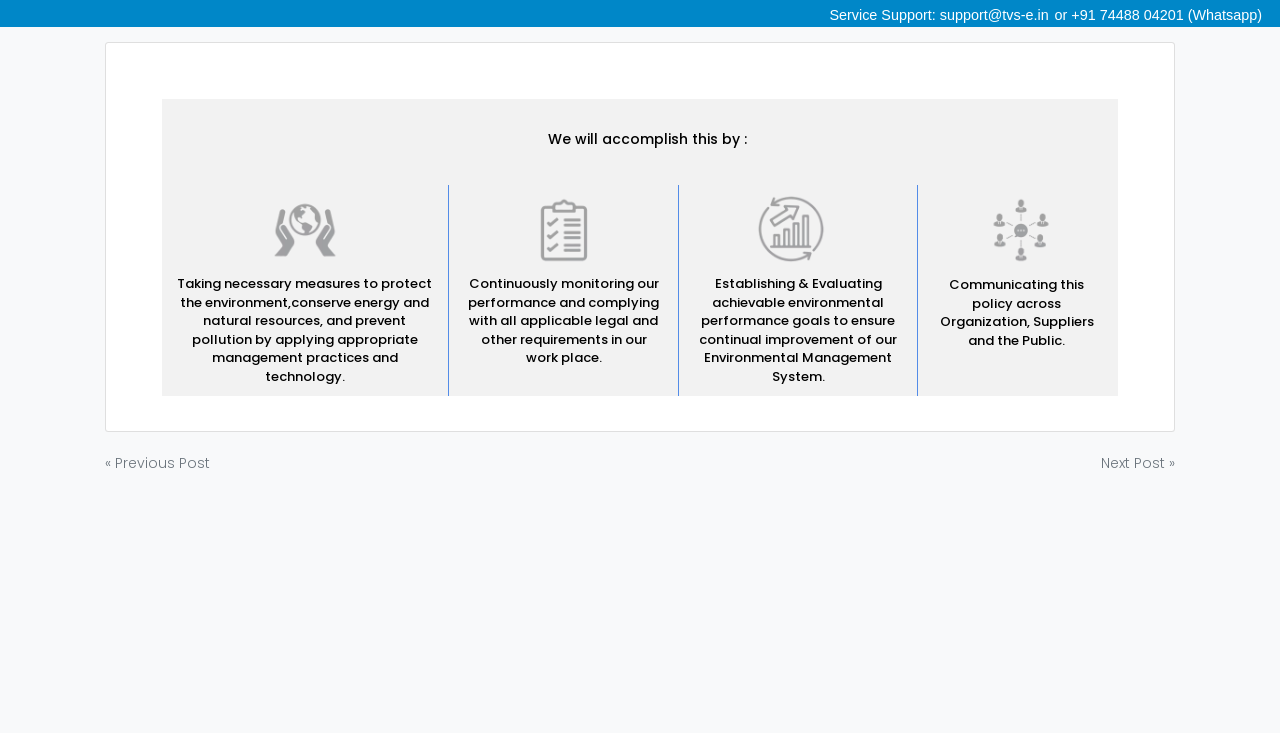Provide the bounding box coordinates for the UI element that is described as: "or +91 74488 04201 (Whatsapp)".

[0.824, 0.007, 0.986, 0.035]